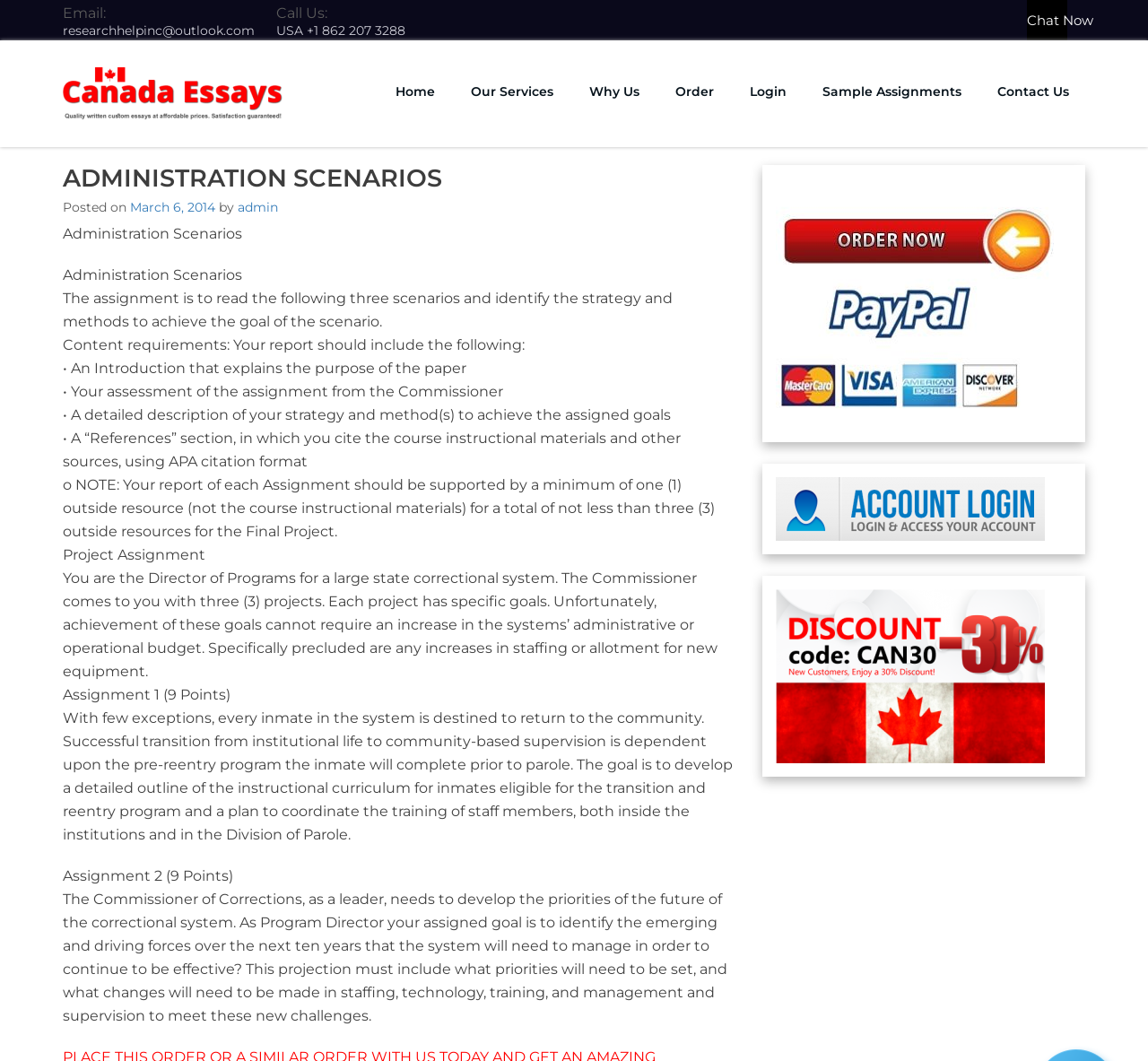Please identify the bounding box coordinates of the clickable element to fulfill the following instruction: "Click the 'Chat Now' button". The coordinates should be four float numbers between 0 and 1, i.e., [left, top, right, bottom].

[0.895, 0.0, 0.93, 0.038]